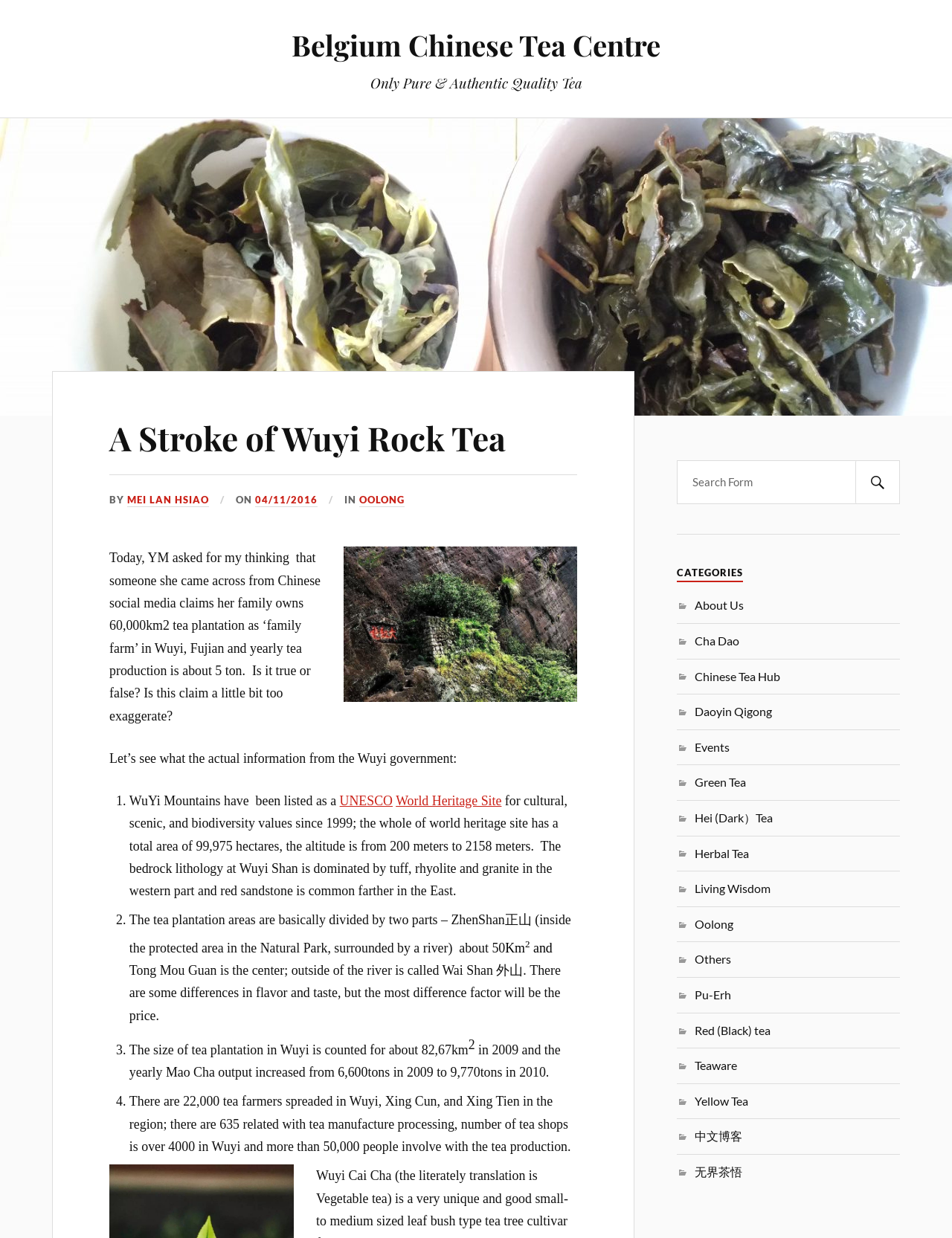Generate a thorough description of the webpage.

This webpage is about a specific type of tea, Wuyi Rock Tea, and its authenticity. At the top, there is a link to the "Belgium Chinese Tea Centre" and a heading that reads "Only Pure & Authentic Quality Tea". Below this, there is a large image that takes up most of the width of the page, with a heading "A Stroke of Wuyi Rock Tea" and a link to the same title. 

To the right of the image, there is a block of text that appears to be a blog post or article. The text is divided into sections, with headings and list markers. The article discusses the authenticity of a claim made by someone on Chinese social media about their family's tea plantation in Wuyi, Fujian. The author of the article presents information from the Wuyi government to verify or debunk the claim.

On the right side of the page, there is a search box and a button with a magnifying glass icon. Below this, there are several links to categories, including "About Us", "Cha Dao", "Chinese Tea Hub", and others. These links are grouped together under a heading that reads "CATEGORIES".